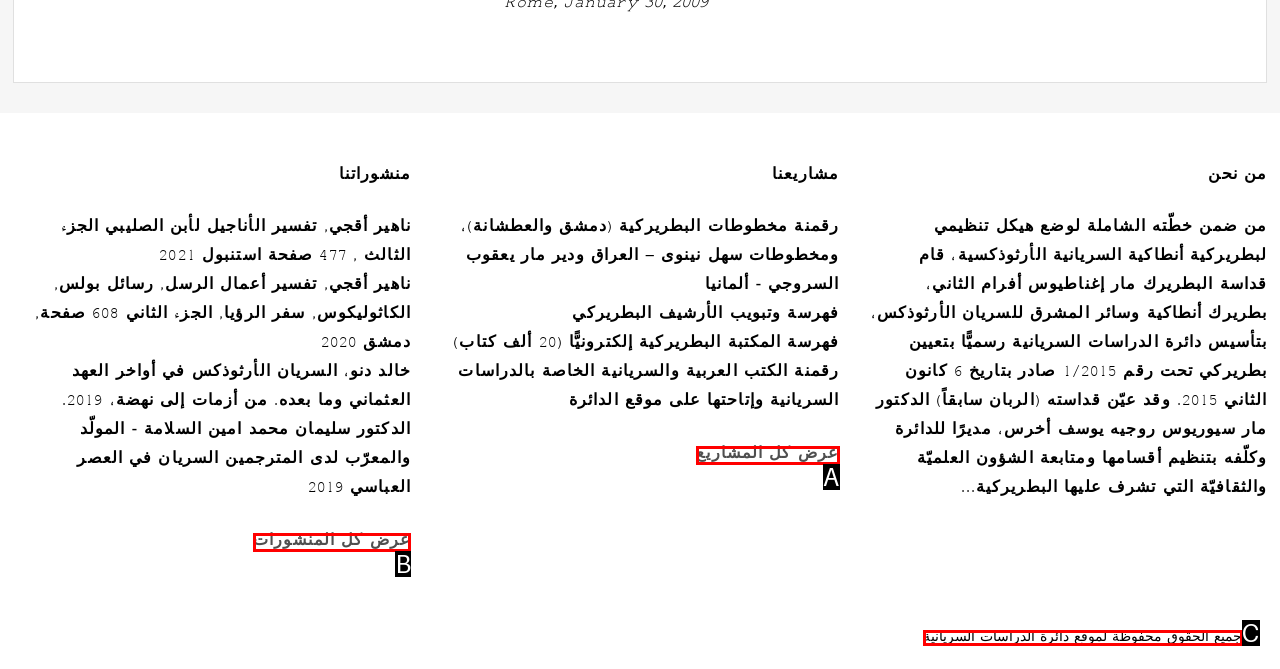Determine which HTML element corresponds to the description: عرض كل المشاريع. Provide the letter of the correct option.

A